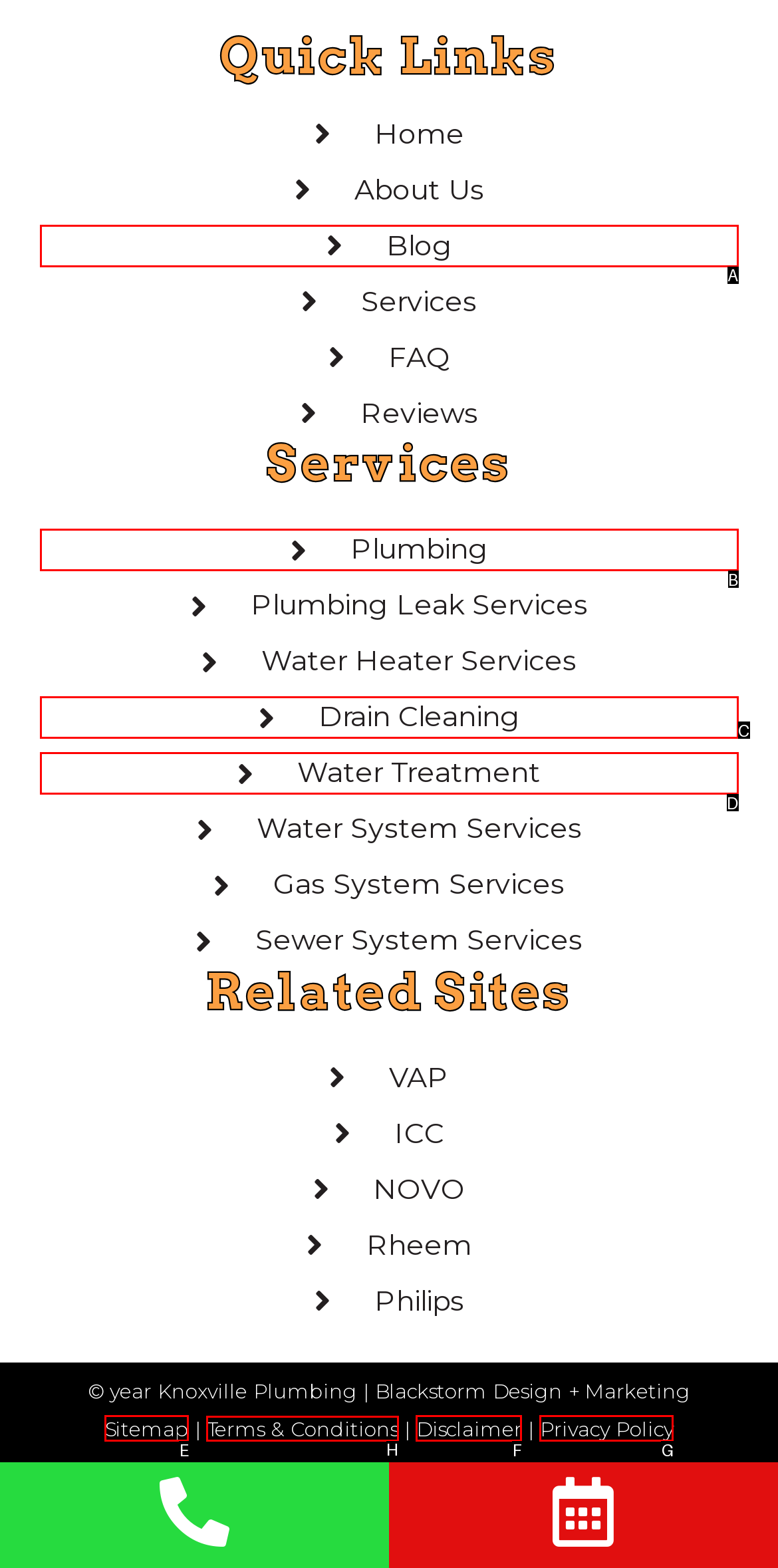Which UI element's letter should be clicked to achieve the task: view terms and conditions
Provide the letter of the correct choice directly.

H